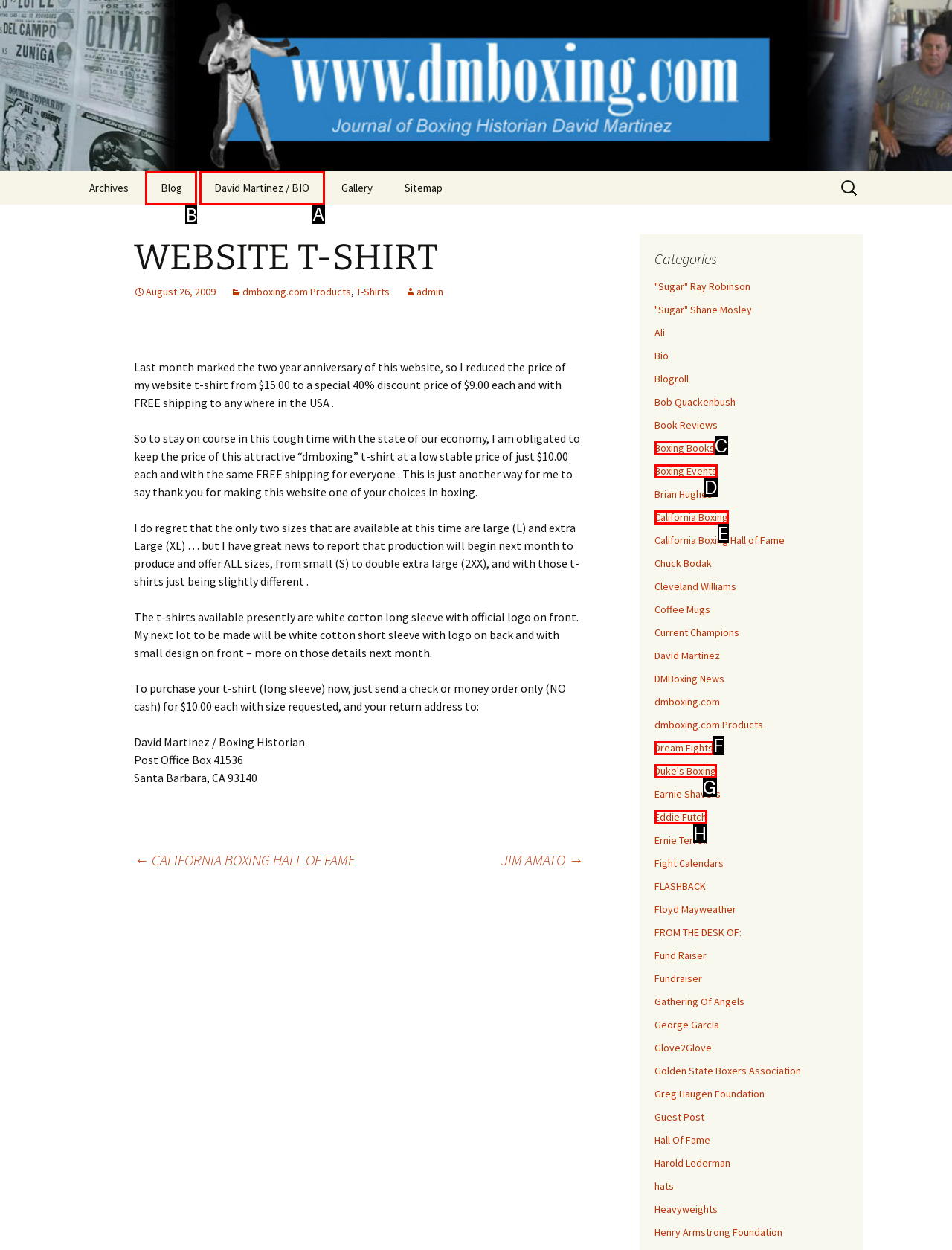Tell me the letter of the UI element to click in order to accomplish the following task: Read the blog
Answer with the letter of the chosen option from the given choices directly.

B